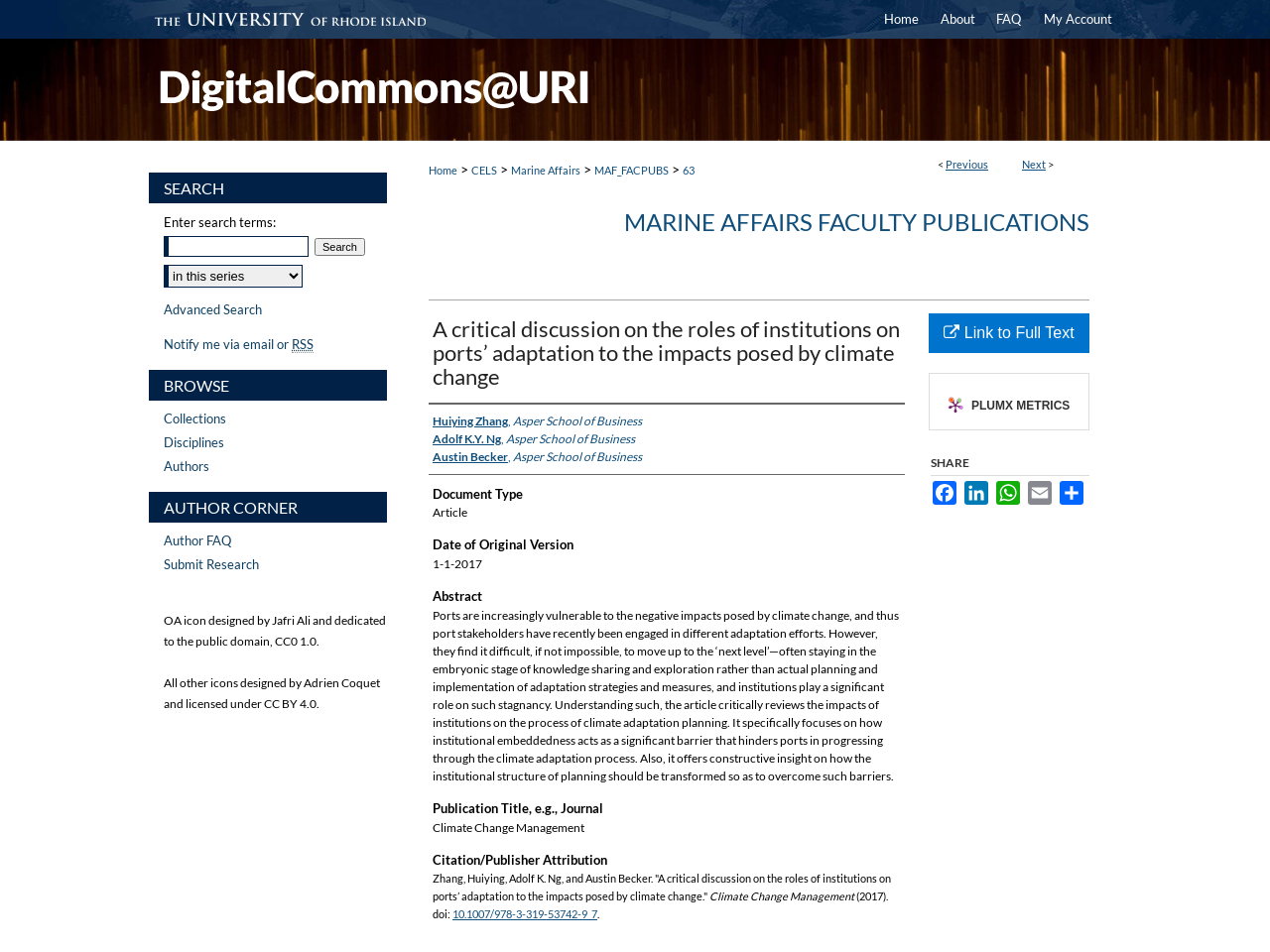Who are the authors of the article?
Use the information from the image to give a detailed answer to the question.

I found the authors of the article by looking at the heading 'Authors' and the corresponding links 'Huiying Zhang, Adolf K.Y. Ng, and Austin Becker'.